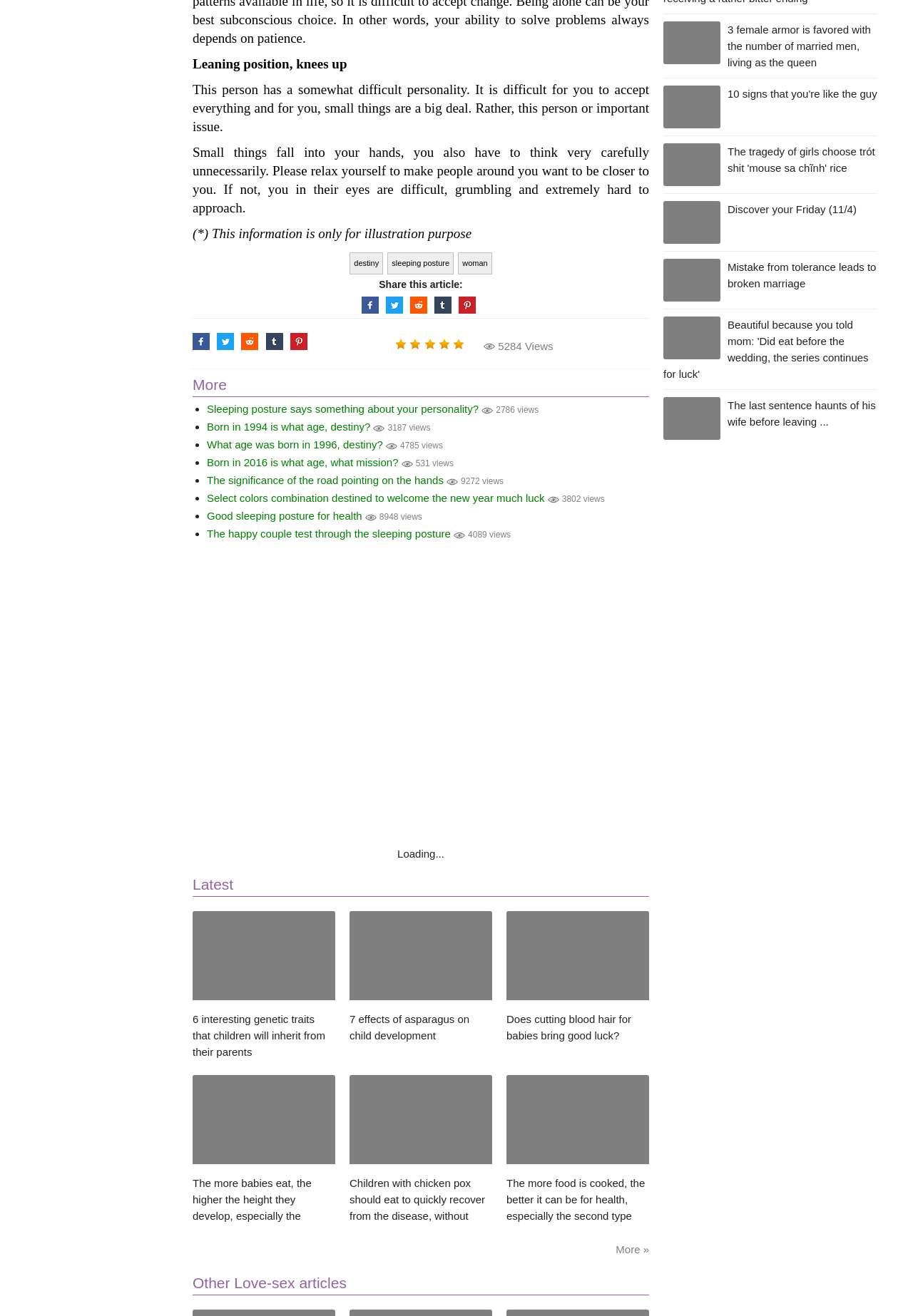Refer to the image and offer a detailed explanation in response to the question: What is the personality trait of someone with a leaning position, knees up?

Based on the text, it is suggested that someone with a leaning position, knees up has a somewhat difficult personality, where small things are a big deal and they tend to think very carefully unnecessarily.